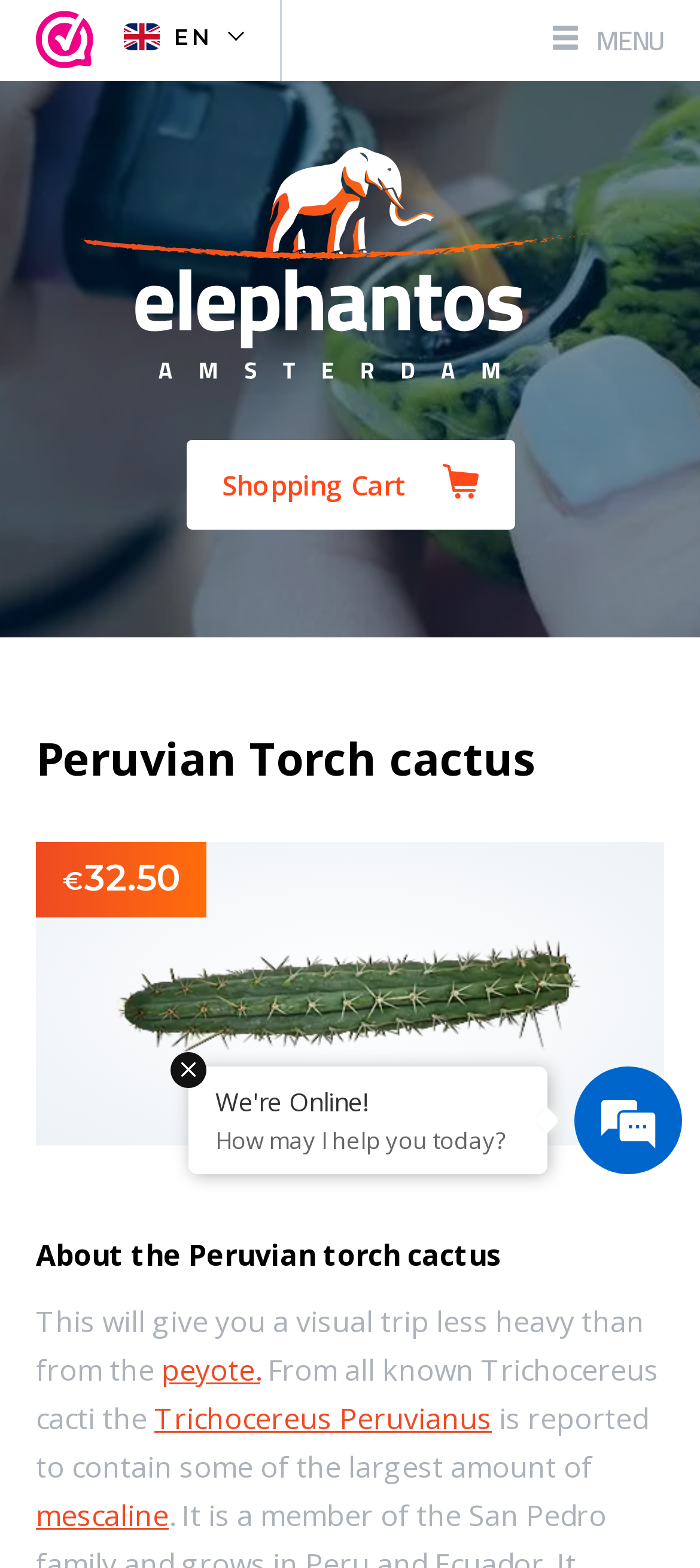Give a detailed account of the webpage.

This webpage is an online shop selling Peruvian Torch Cactus, a type of psychedelic cactus. At the top left corner, there is a Trustmark webshop logo, indicating that the website is a trusted online store. Next to it, there are several language options, including EN, NL, FR, TR, SV, and ES, each represented by a flag icon.

On the top right corner, there is a menu button labeled "MENU". Below it, there are two links: "Elephantos Amsterdam" and "Shopping Cart". The "Elephantos Amsterdam" link has an accompanying image.

The main content of the webpage is divided into two sections. The first section is about the Peruvian Torch cactus, with a heading "Peruvian Torch cactus" and a large image of the cactus. Below the image, there is a price tag of €32.50.

The second section is about the description of the Peruvian Torch cactus. It has a heading "About the Peruvian torch cactus" and several paragraphs of text. The text describes the effects of the cactus, mentioning that it can give users a visual trip and that it contains a large amount of mescaline. There are also links to related terms, such as "peyote" and "Trichocereus Peruvianus".

At the bottom of the webpage, there is a chat window with a message "How may I help you today?" and a "We're Online!" notification.